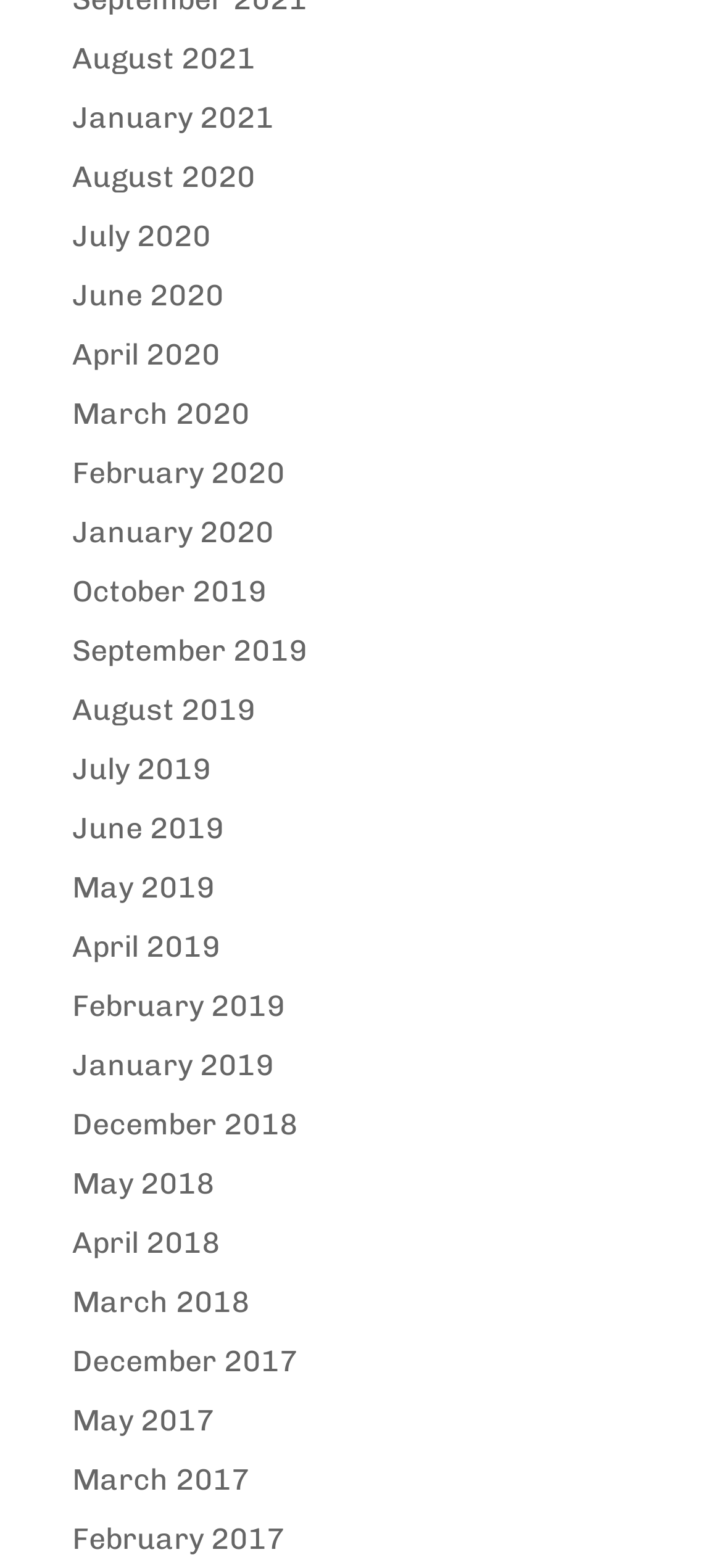Specify the bounding box coordinates of the area that needs to be clicked to achieve the following instruction: "view August 2021".

[0.1, 0.026, 0.354, 0.049]